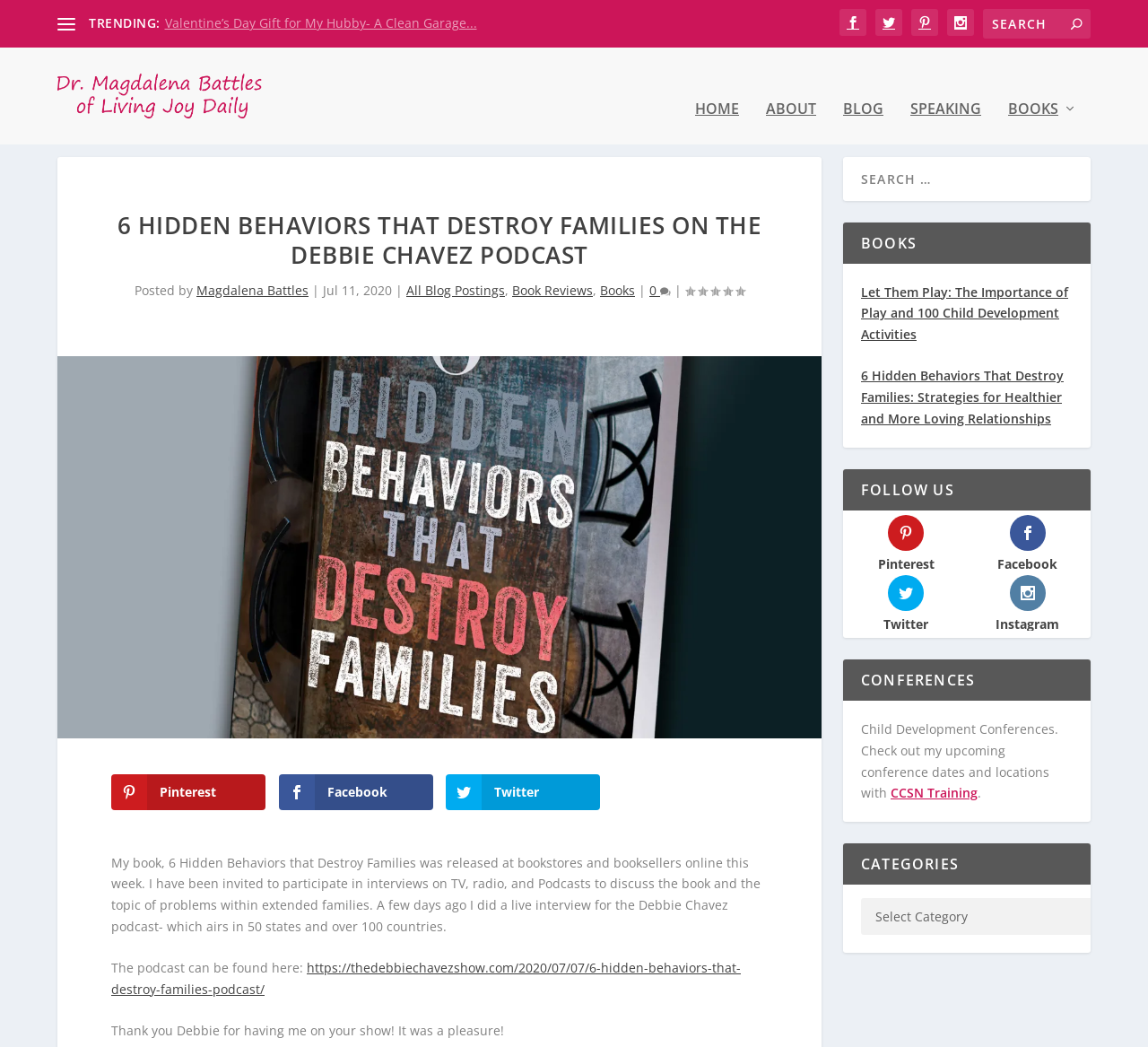Please find the bounding box coordinates of the element's region to be clicked to carry out this instruction: "Follow on Pinterest".

[0.739, 0.516, 0.84, 0.57]